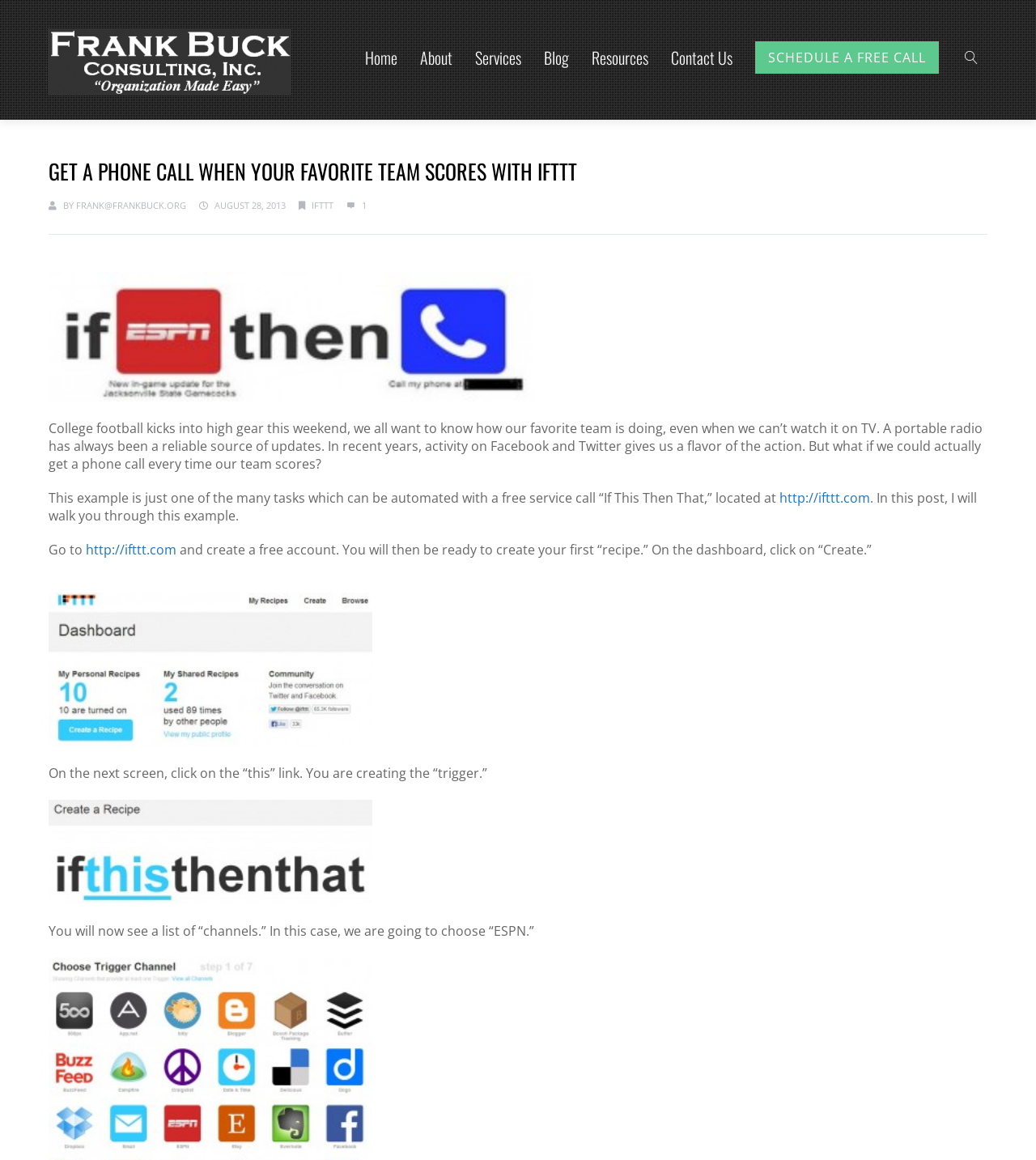Please answer the following question using a single word or phrase: 
What channel is chosen for the 'trigger'?

ESPN